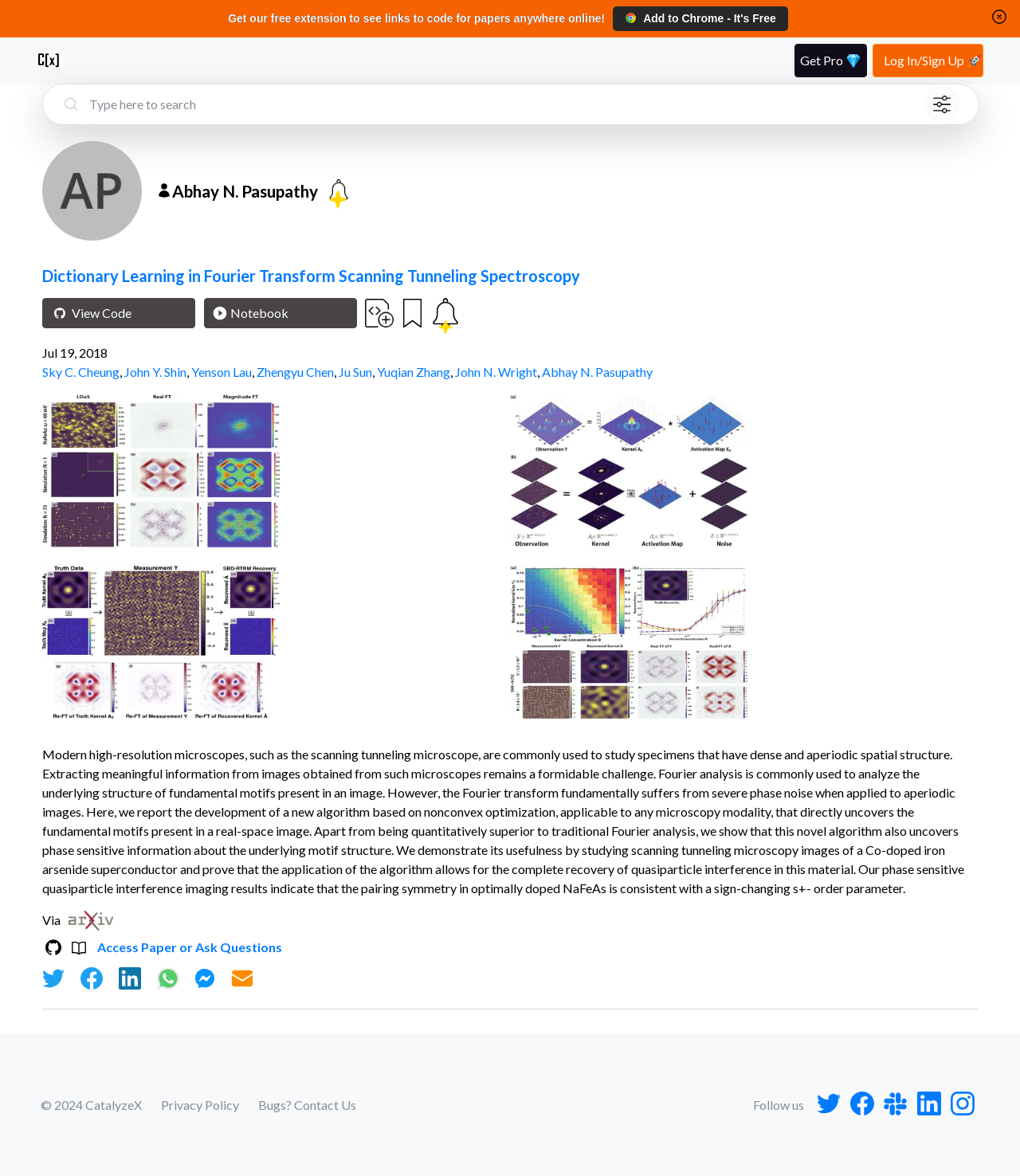Please provide a comprehensive answer to the question based on the screenshot: What is the date of the research paper?

I found the answer by looking at the static text element with the text 'Jul 19, 2018' which is located below the title of the research paper, indicating that it is the date of the research paper.